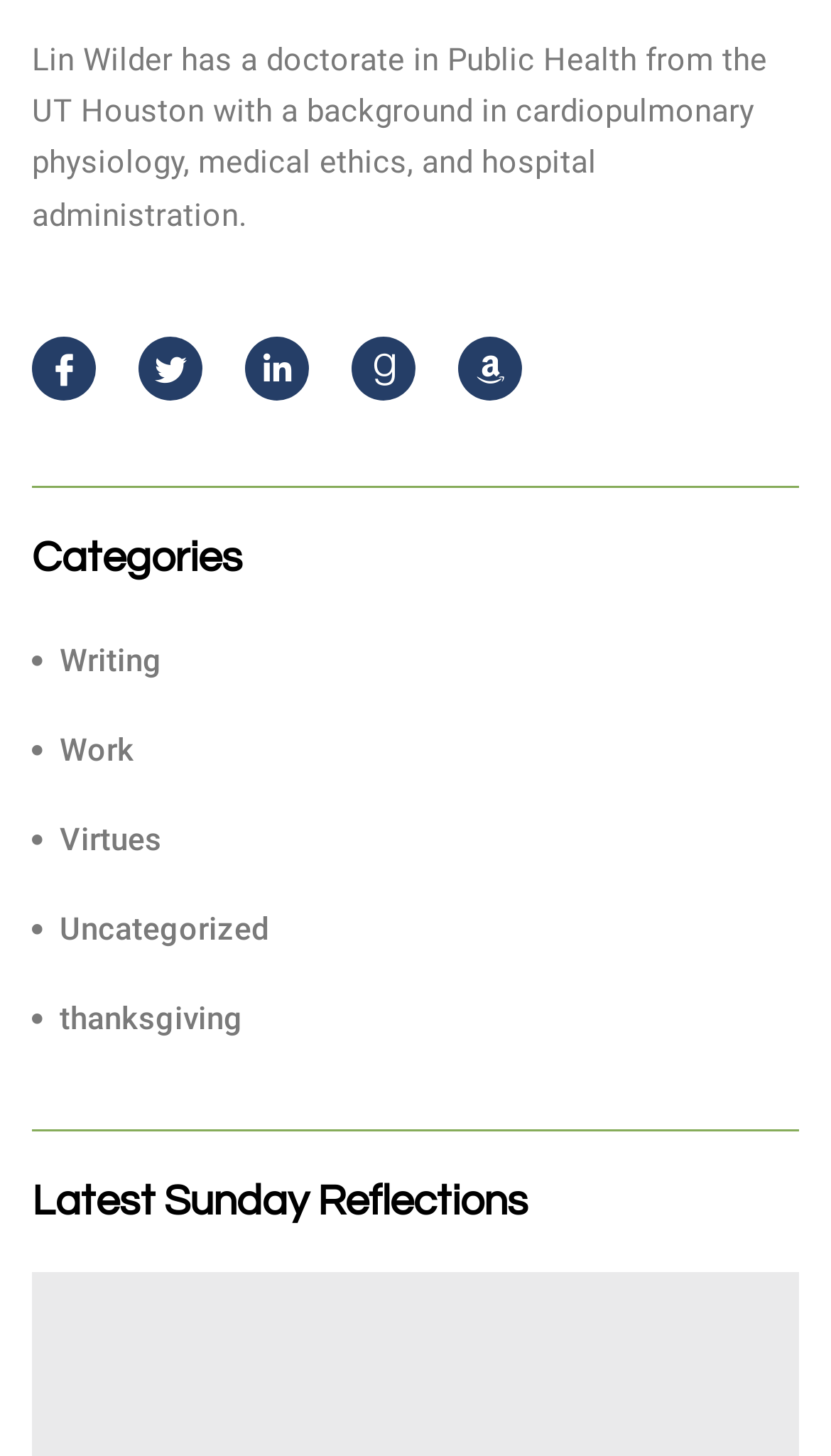Identify the coordinates of the bounding box for the element that must be clicked to accomplish the instruction: "Click the GrowCamp link".

None